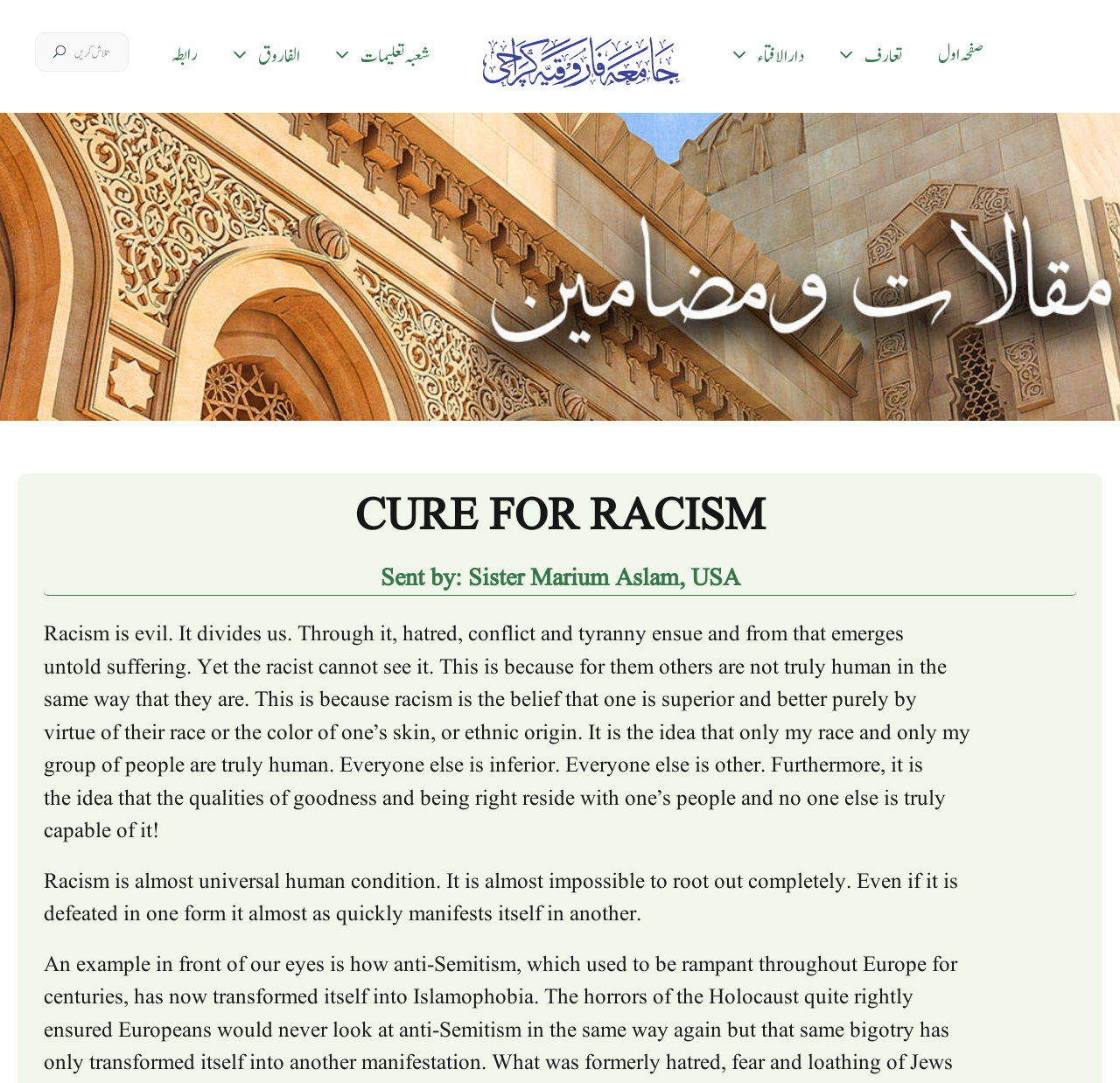Identify the bounding box of the HTML element described here: "شعبہ تعلیمات". Provide the coordinates as four float numbers between 0 and 1: [left, top, right, bottom].

[0.299, 0.034, 0.384, 0.104]